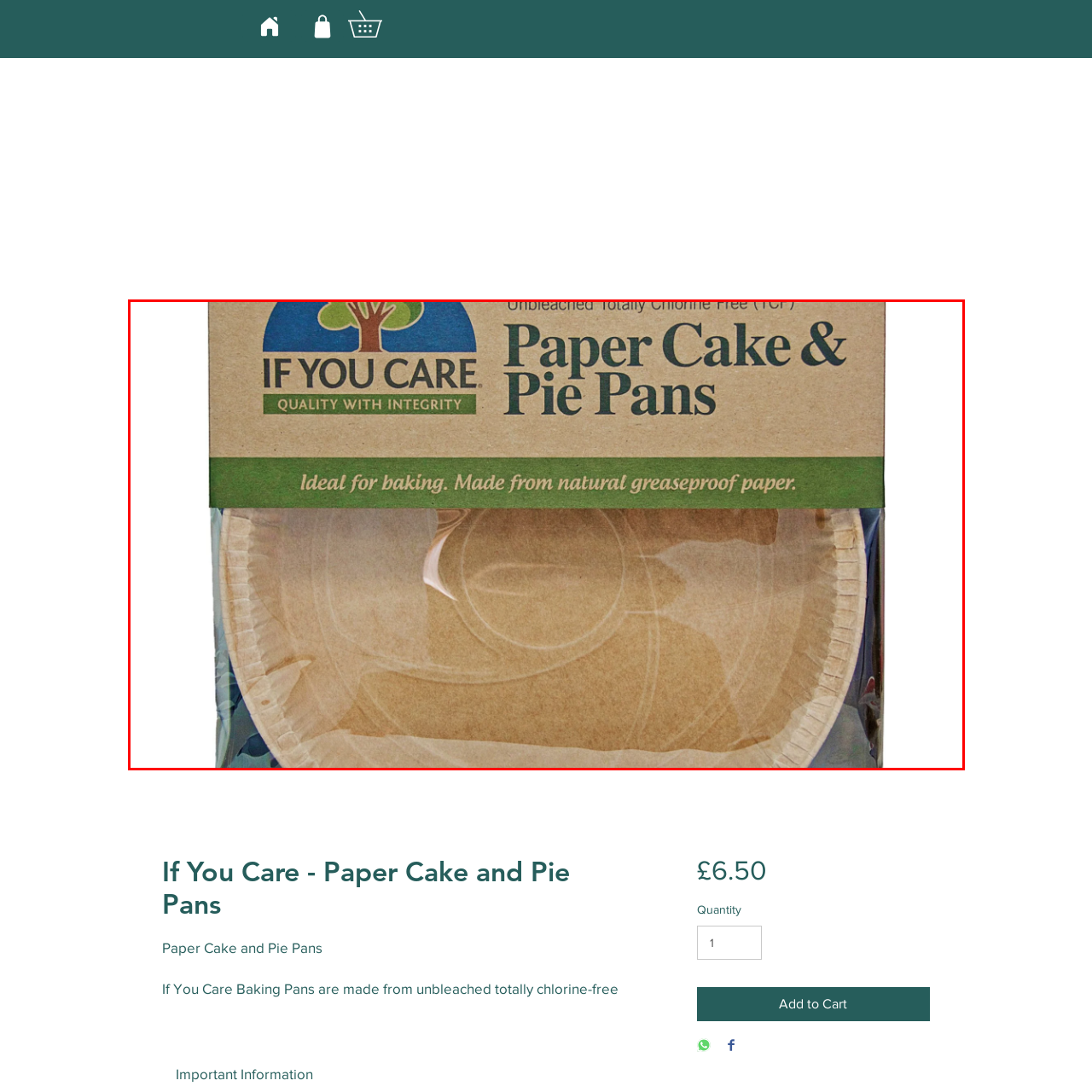Pay attention to the red boxed area, What is the material of the pans? Provide a one-word or short phrase response.

Unbleached paper